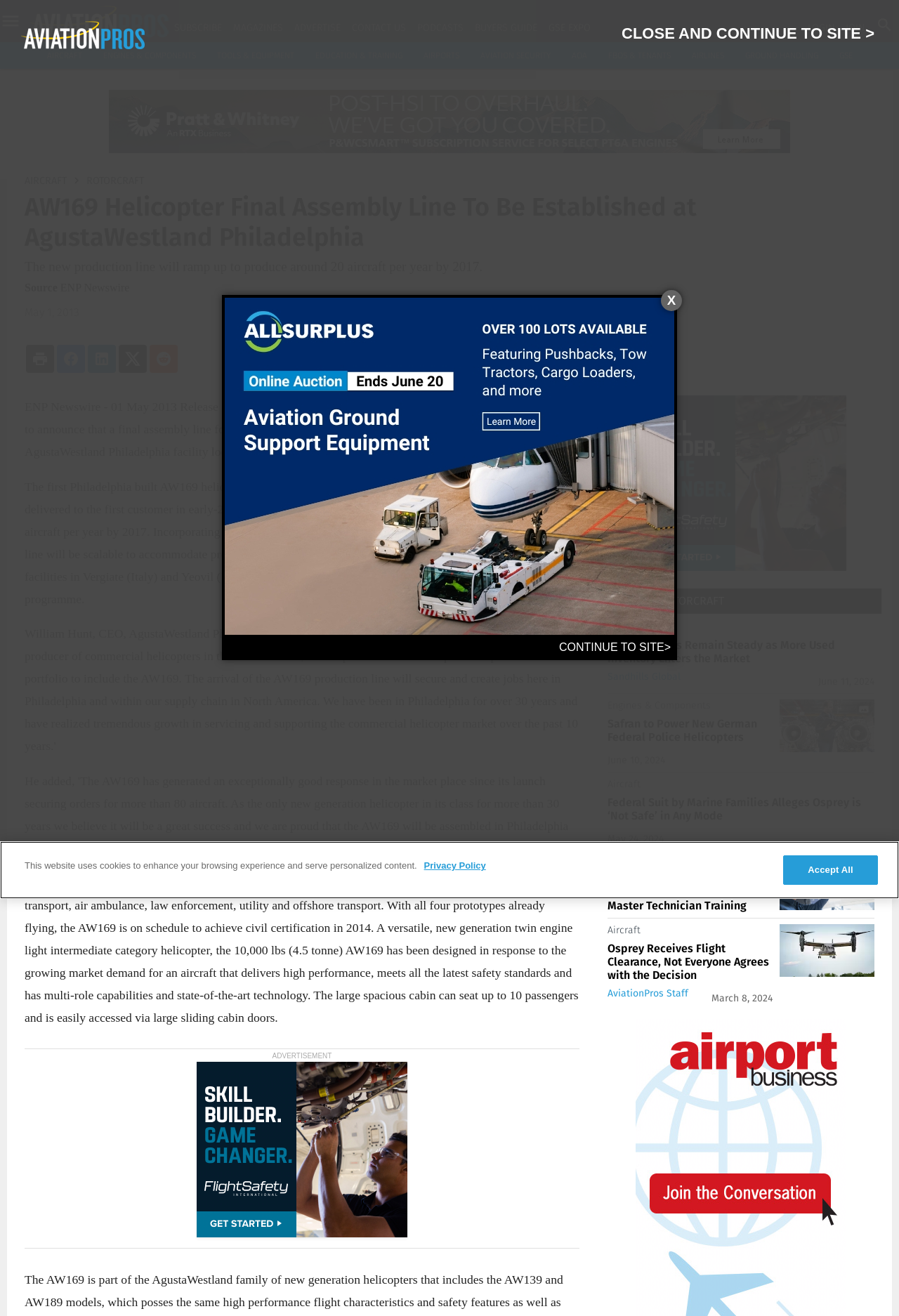Determine the bounding box coordinates of the clickable region to execute the instruction: "Subscribe to the newsletter". The coordinates should be four float numbers between 0 and 1, denoted as [left, top, right, bottom].

[0.194, 0.017, 0.247, 0.026]